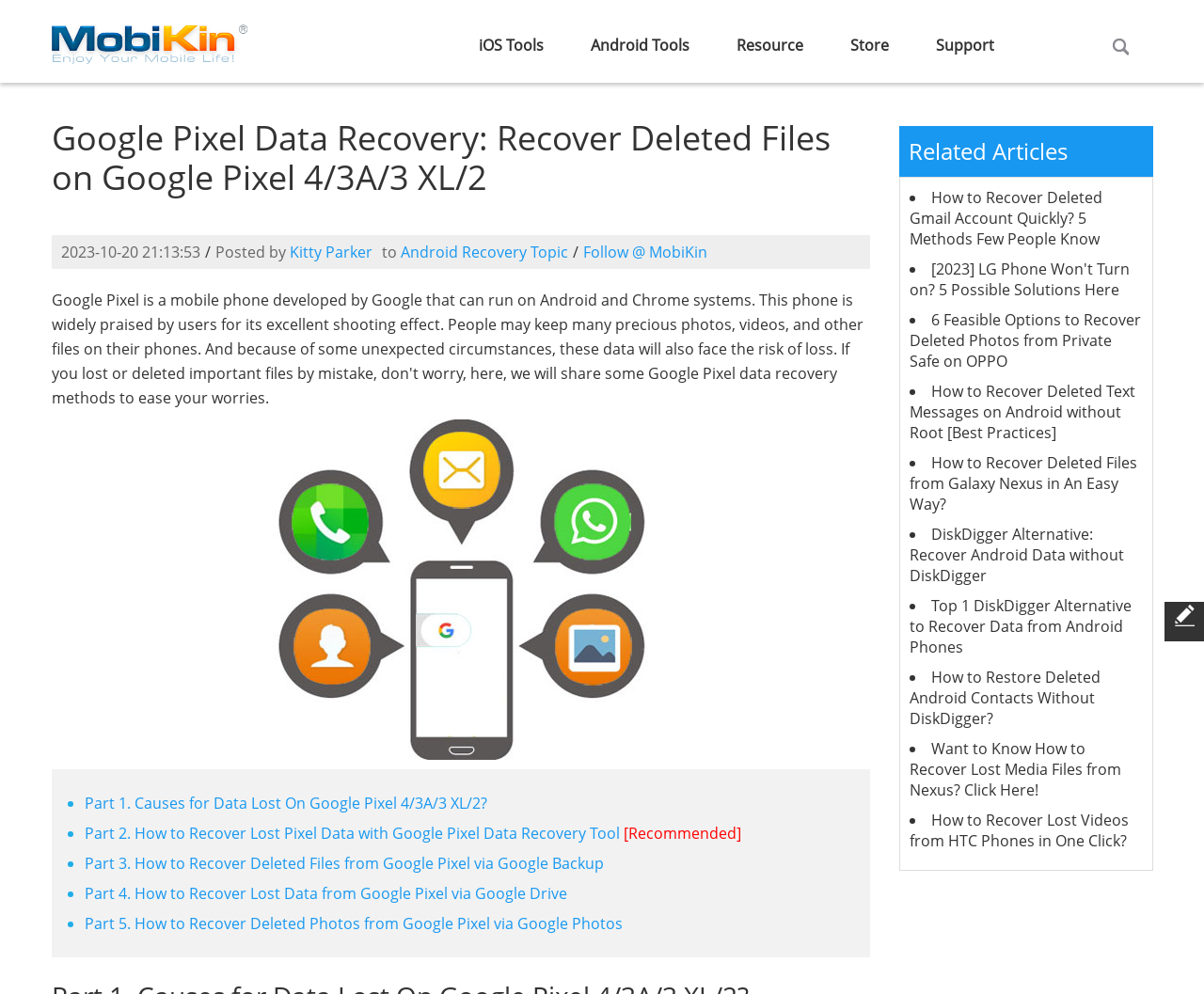What is the topic of the related article 'How to Recover Deleted Gmail Account Quickly?'?
Answer the question with a detailed and thorough explanation.

The related article 'How to Recover Deleted Gmail Account Quickly?' is about recovering deleted Gmail accounts, which is a topic related to data recovery.